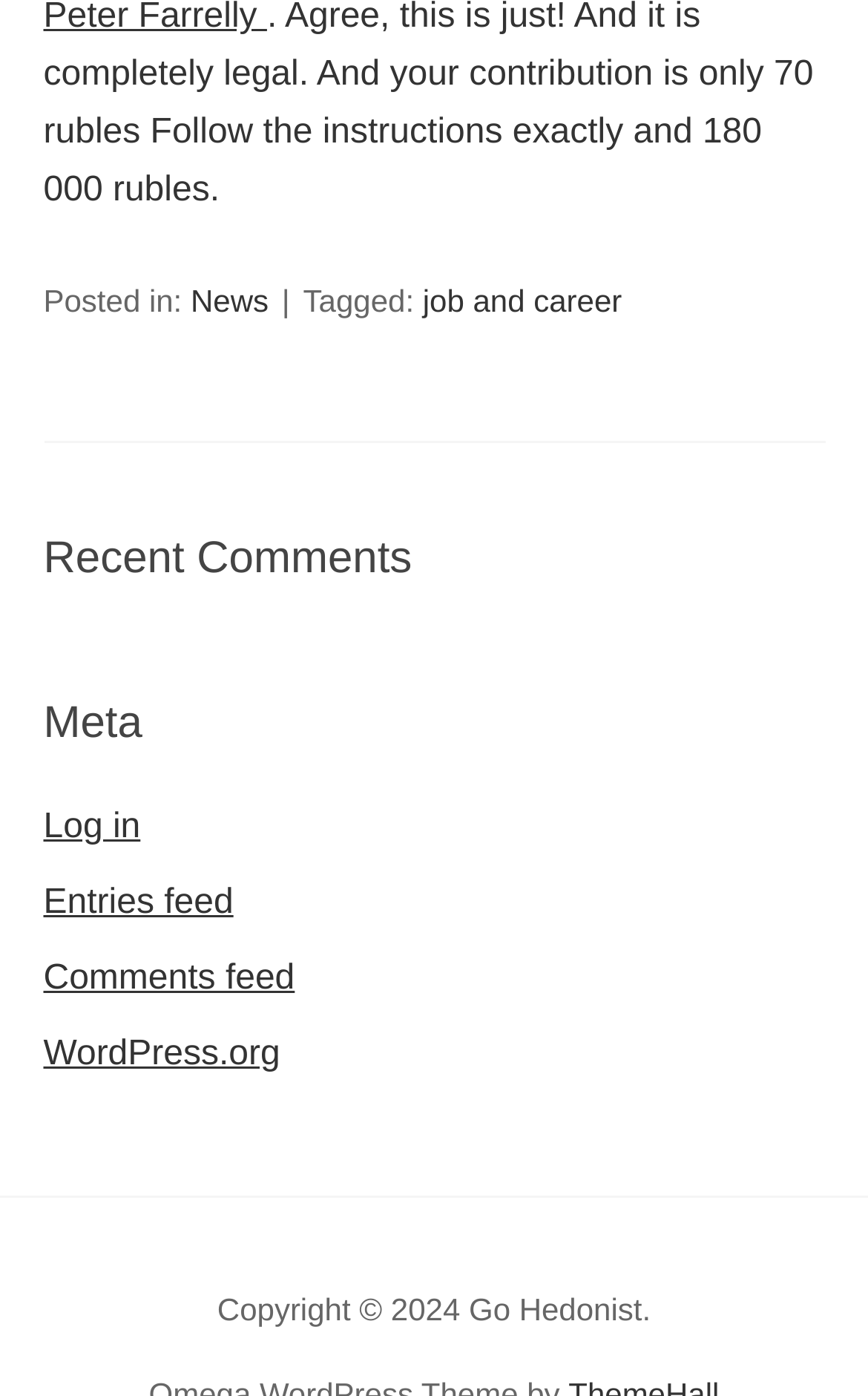Can you give a detailed response to the following question using the information from the image? What is the category of the post?

Based on the footer section, there is a link 'News' next to the text 'Posted in:', which suggests that the post is categorized under 'News'.